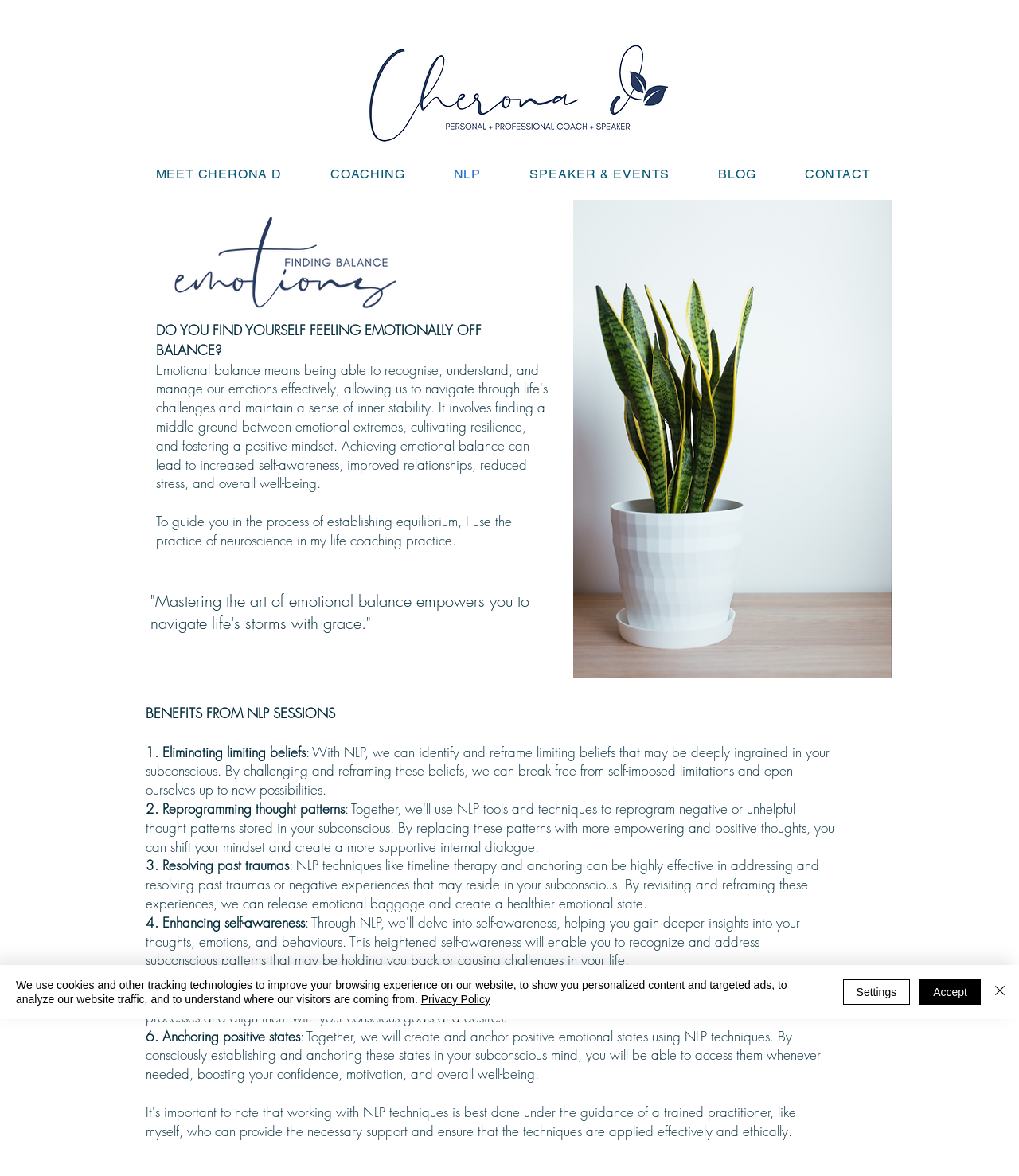Please identify the coordinates of the bounding box for the clickable region that will accomplish this instruction: "View the 'COACHING' page".

[0.303, 0.135, 0.418, 0.161]